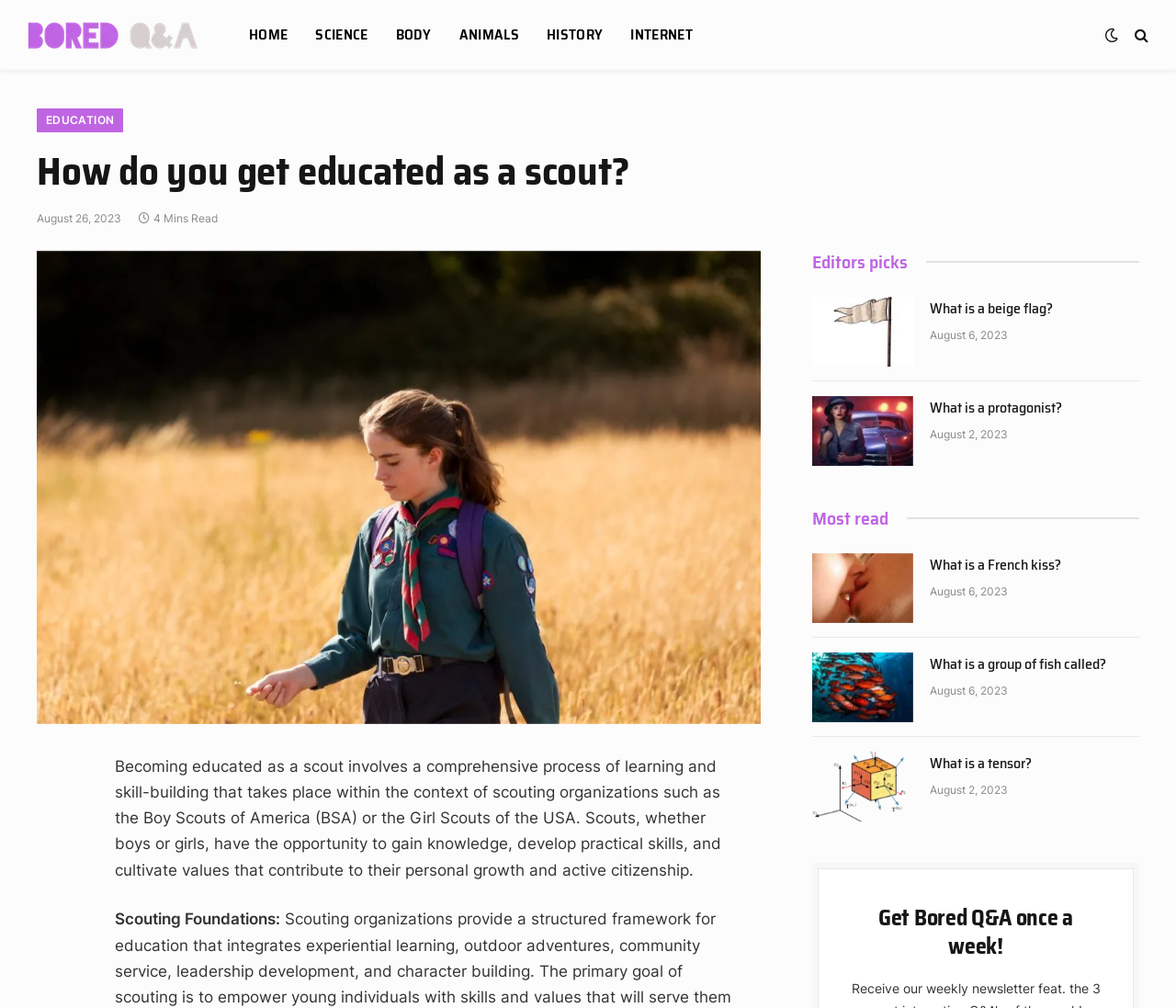Illustrate the webpage with a detailed description.

This webpage is about scouting education, with a focus on the process of learning and skill-building within scouting organizations. At the top, there is a navigation menu with links to "HOME", "SCIENCE", "BODY", "ANIMALS", "HISTORY", and "INTERNET". On the top right, there are links to switch between light and dark design, as well as a search button.

The main content area is divided into sections. The first section has a heading "How do you get educated as a scout?" and a brief description of the scouting education process. Below this, there is a figure with an image related to scouting education. On the right side of the image, there are social media sharing links.

The next section is titled "Scouting Foundations:" and provides more information about the scouting education process. Below this, there is a section titled "Editors picks" with a list of articles, each with a heading, a link, and a publication date. The articles are arranged in a grid layout, with three columns.

On the bottom right, there is a section titled "Get Bored Q&A once a week!" with a link to subscribe to a newsletter or feed.